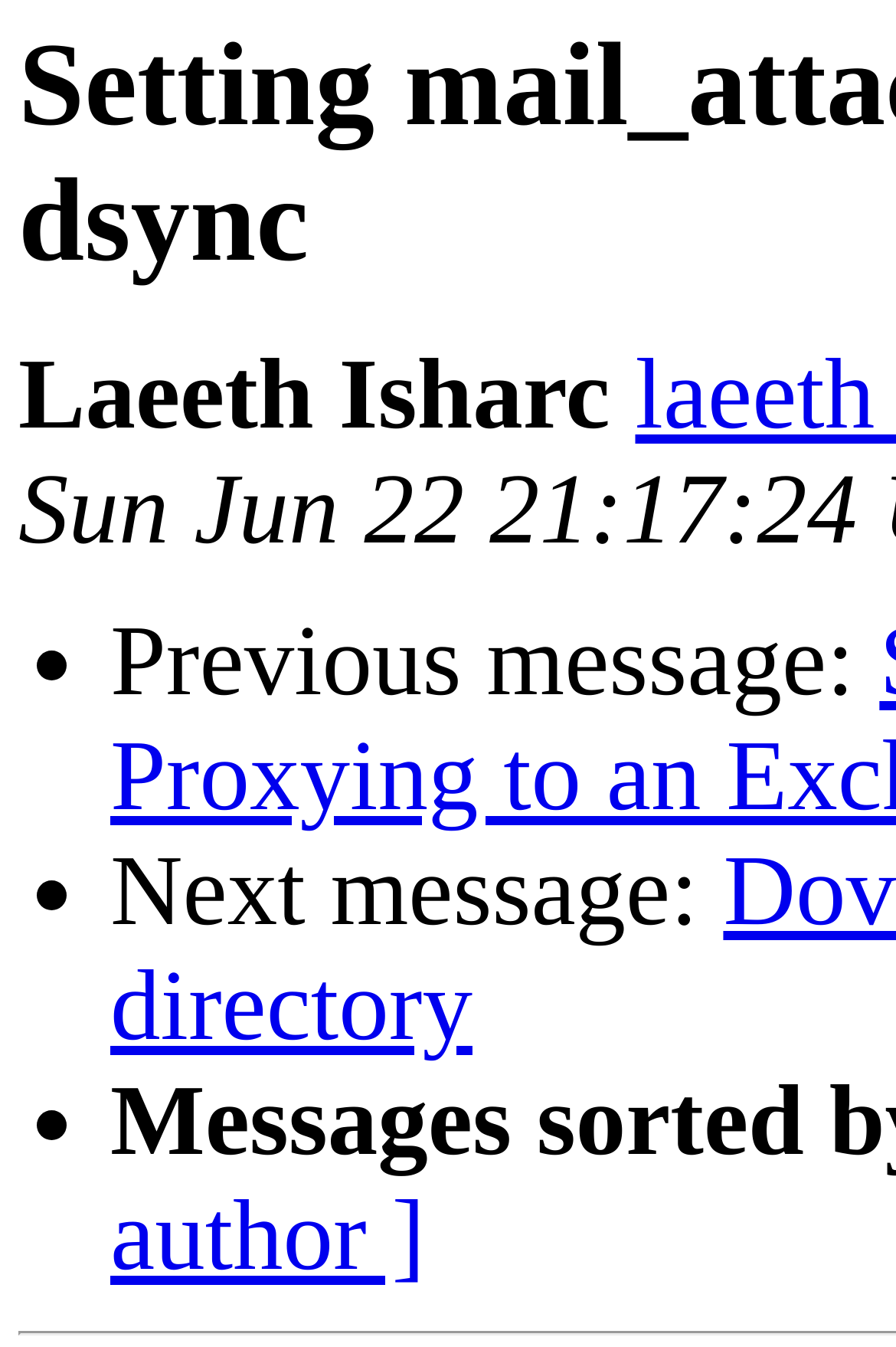Please identify the primary heading on the webpage and return its text.

Setting mail_attach_dir for destination on dsync